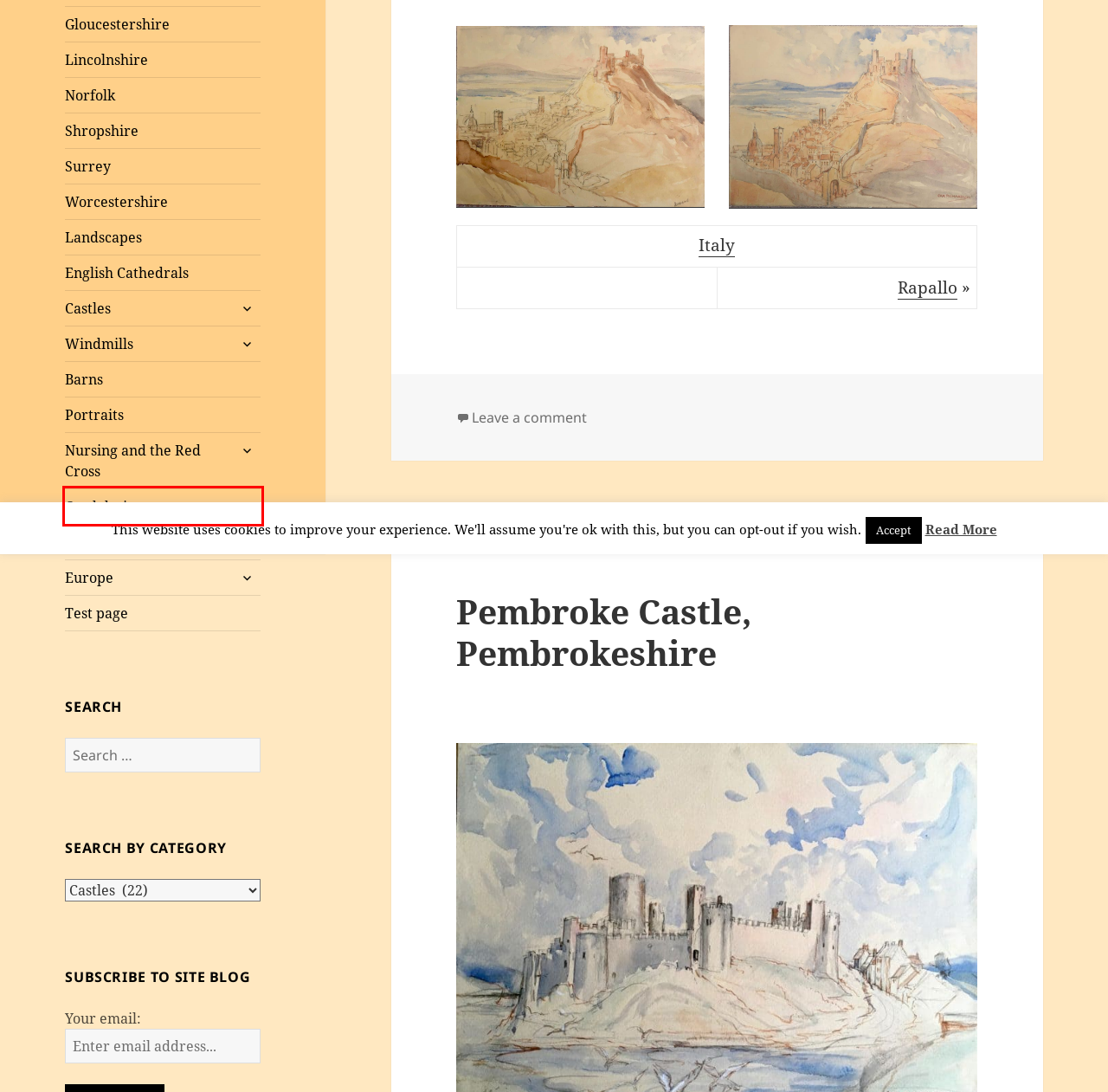A screenshot of a webpage is provided, featuring a red bounding box around a specific UI element. Identify the webpage description that most accurately reflects the new webpage after interacting with the selected element. Here are the candidates:
A. Lincolnshire – Richardson paintings
B. Europe – Richardson paintings
C. Unidentified – Richardson paintings
D. Castles – Richardson paintings
E. Nursing and the Red Cross – Richardson paintings
F. Barns – Richardson paintings
G. Card designs – Richardson paintings
H. Norfolk – Richardson paintings

G